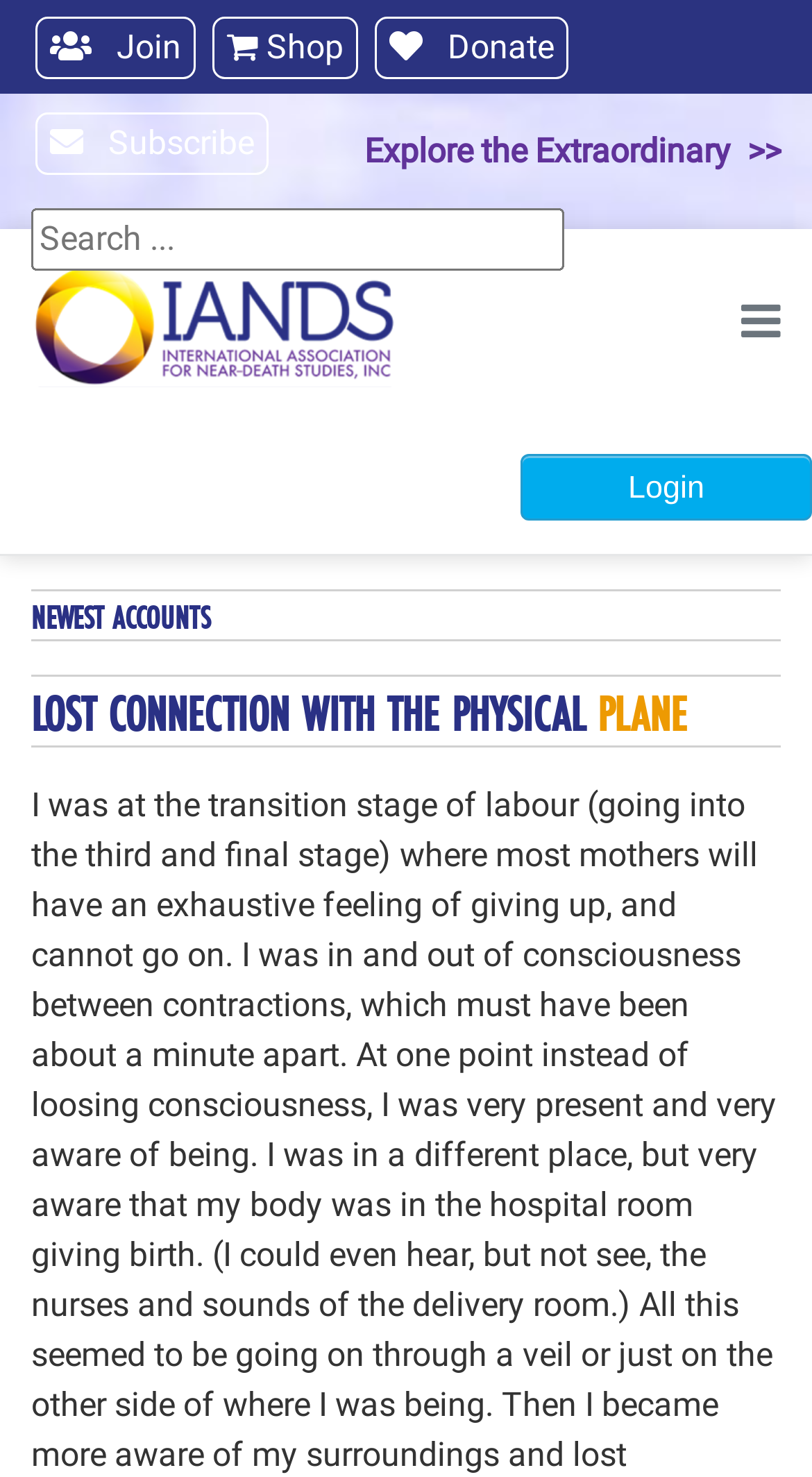How many links are in the top navigation bar?
Provide an in-depth and detailed explanation in response to the question.

I counted the links in the top navigation bar, which are 'Join', 'Shop', 'Donate', and 'Subscribe', so there are 4 links in total.